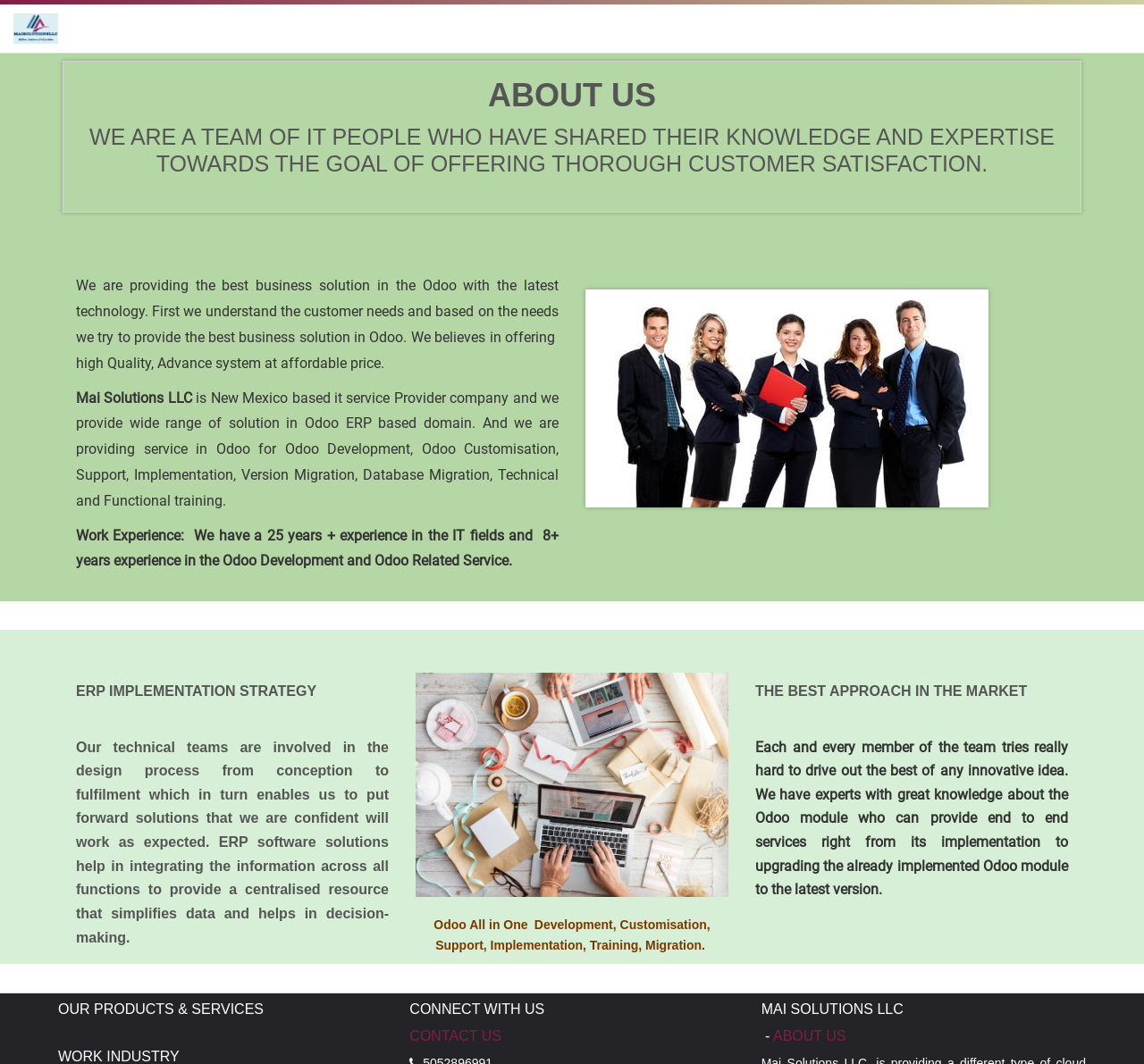Determine the bounding box coordinates in the format (top-left x, top-left y, bottom-right x, bottom-right y). Ensure all values are floating point numbers between 0 and 1. Identify the bounding box of the UI element described by: Contact us

[0.153, 0.027, 0.236, 0.055]